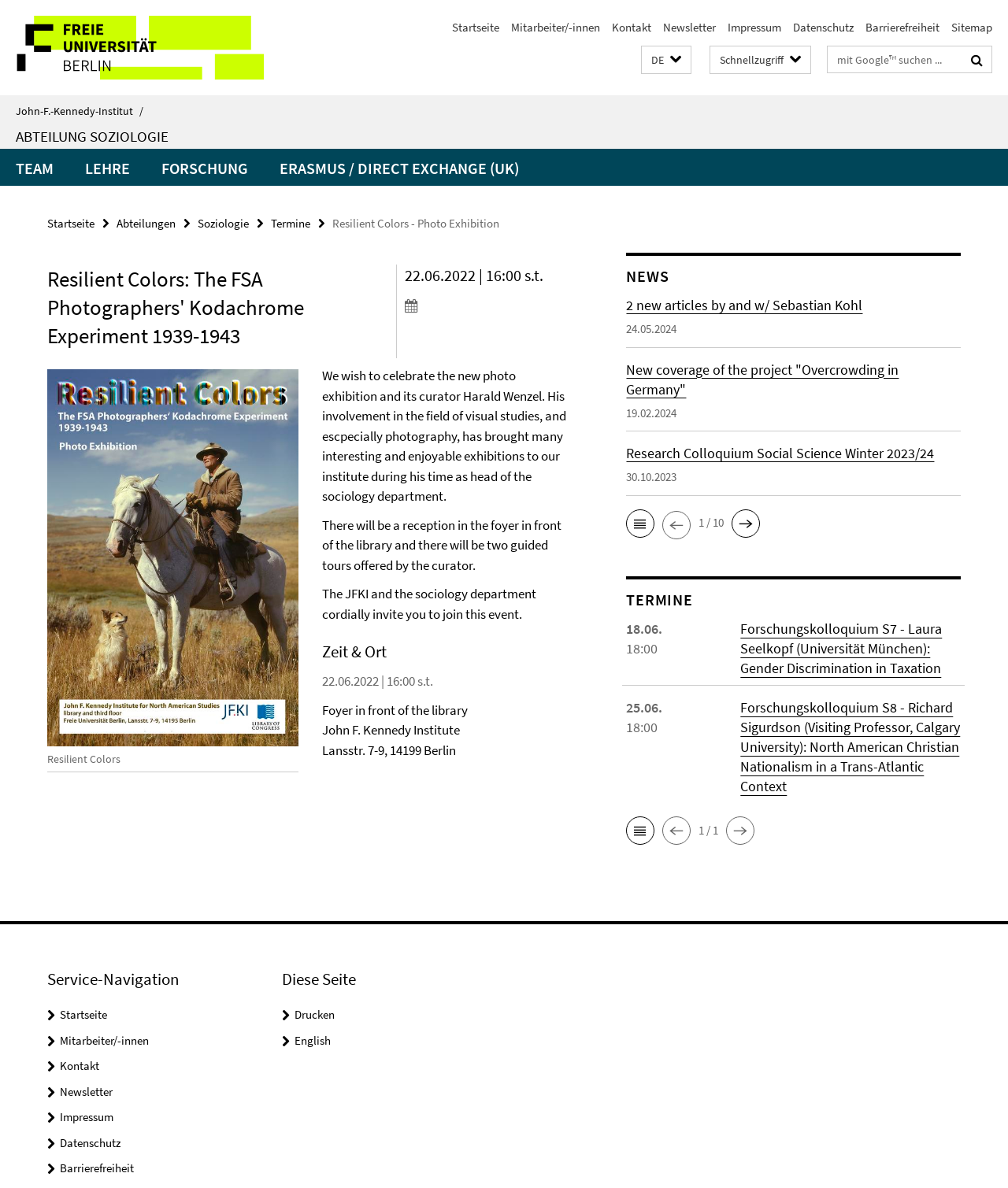Locate the coordinates of the bounding box for the clickable region that fulfills this instruction: "go to team page".

[0.0, 0.125, 0.069, 0.156]